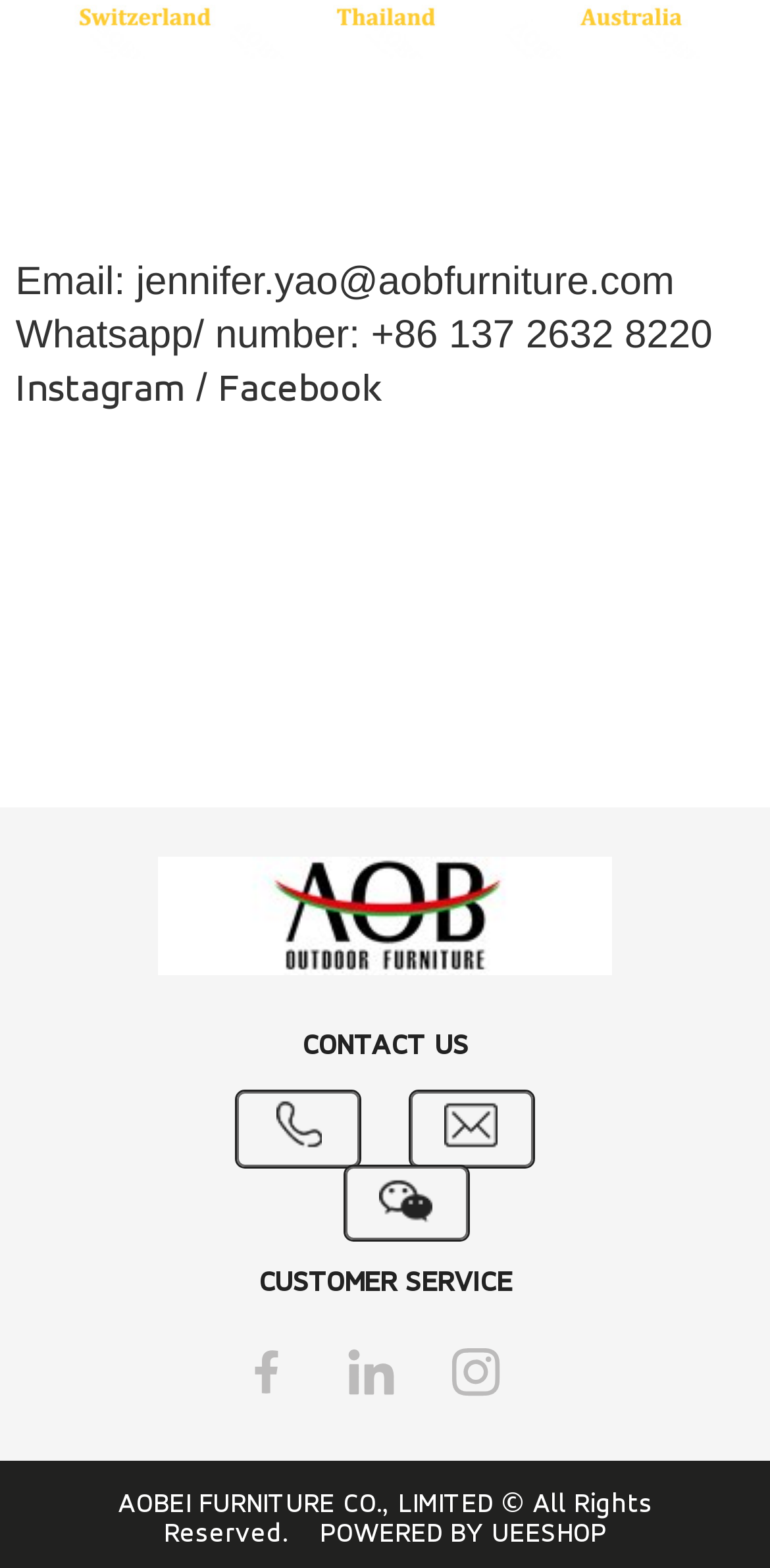What is the company's email address?
Utilize the image to construct a detailed and well-explained answer.

The company's email address can be found at the top of the webpage, where it is listed as 'Email: jennifer.yao@aobfurniture.com'.